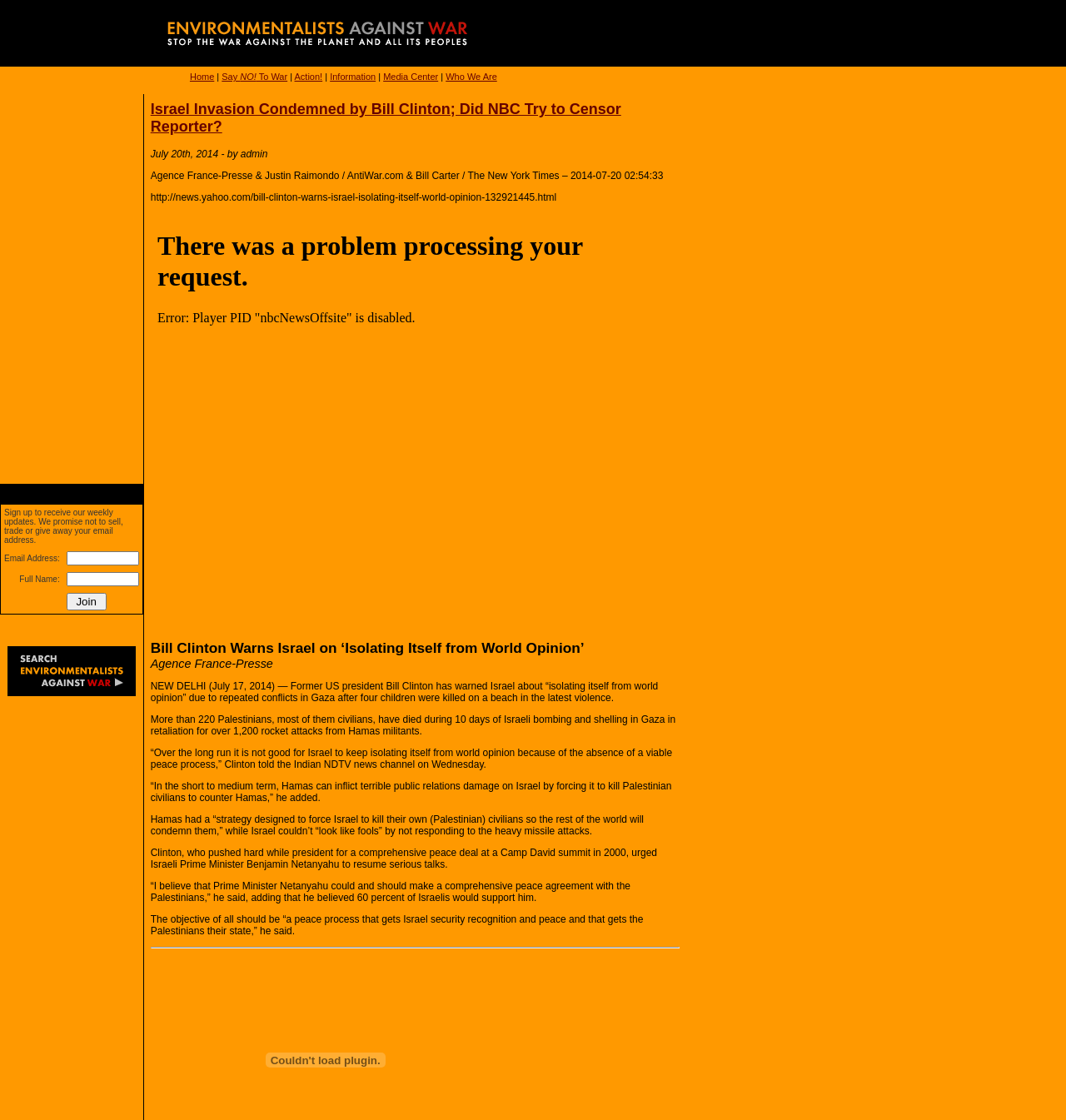Please identify the bounding box coordinates of the region to click in order to complete the given instruction: "Search Environmentalists Against War website". The coordinates should be four float numbers between 0 and 1, i.e., [left, top, right, bottom].

[0.016, 0.61, 0.119, 0.62]